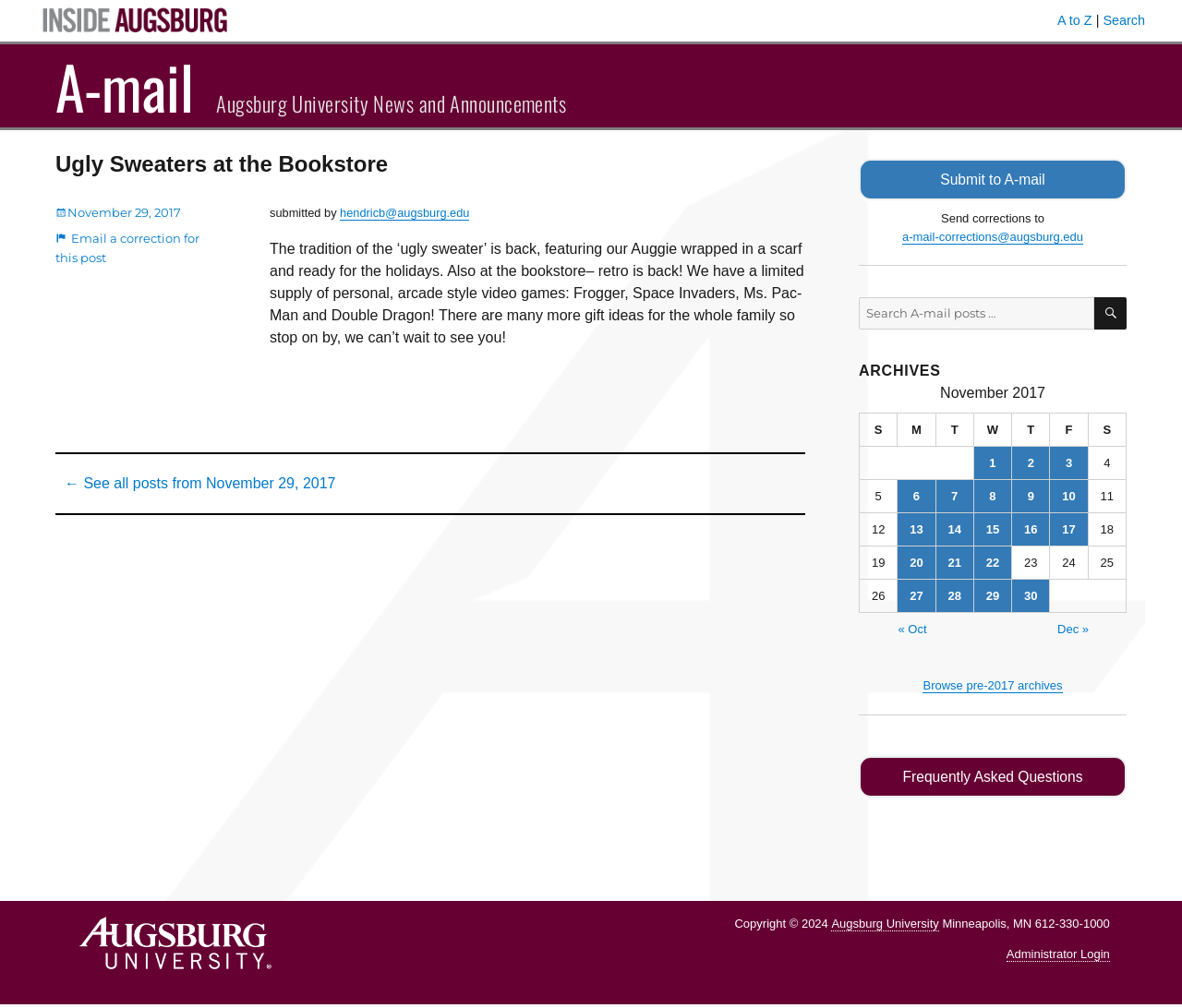What type of games are available at the bookstore?
Use the image to give a comprehensive and detailed response to the question.

I found the answer by reading the text 'We have a limited supply of personal, arcade style video games: Frogger, Space Invaders, Ms. Pac-Man and Double Dragon!' which is a static text element on the webpage.